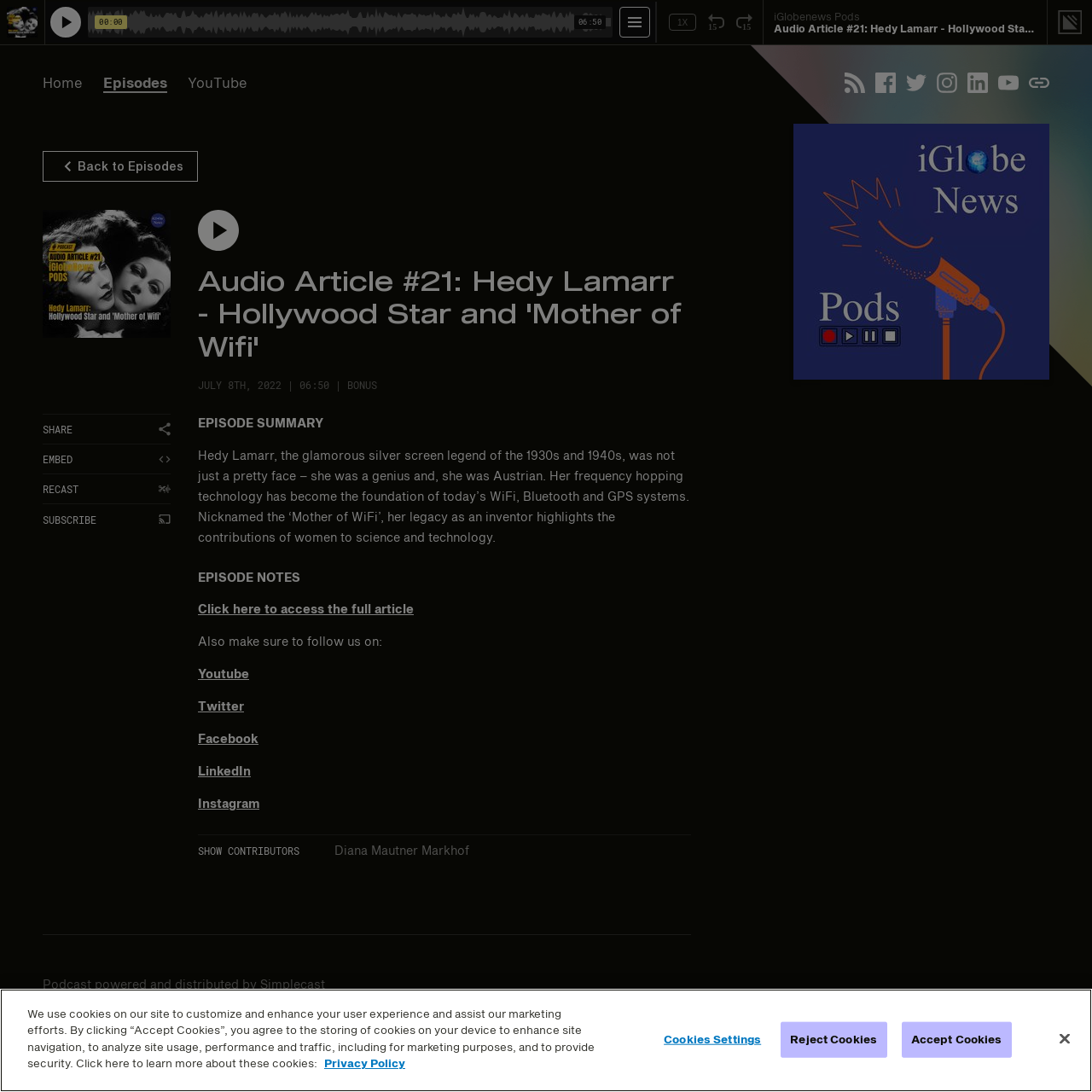Please identify the bounding box coordinates of the element that needs to be clicked to execute the following command: "Toggle speed". Provide the bounding box using four float numbers between 0 and 1, formatted as [left, top, right, bottom].

[0.612, 0.012, 0.638, 0.028]